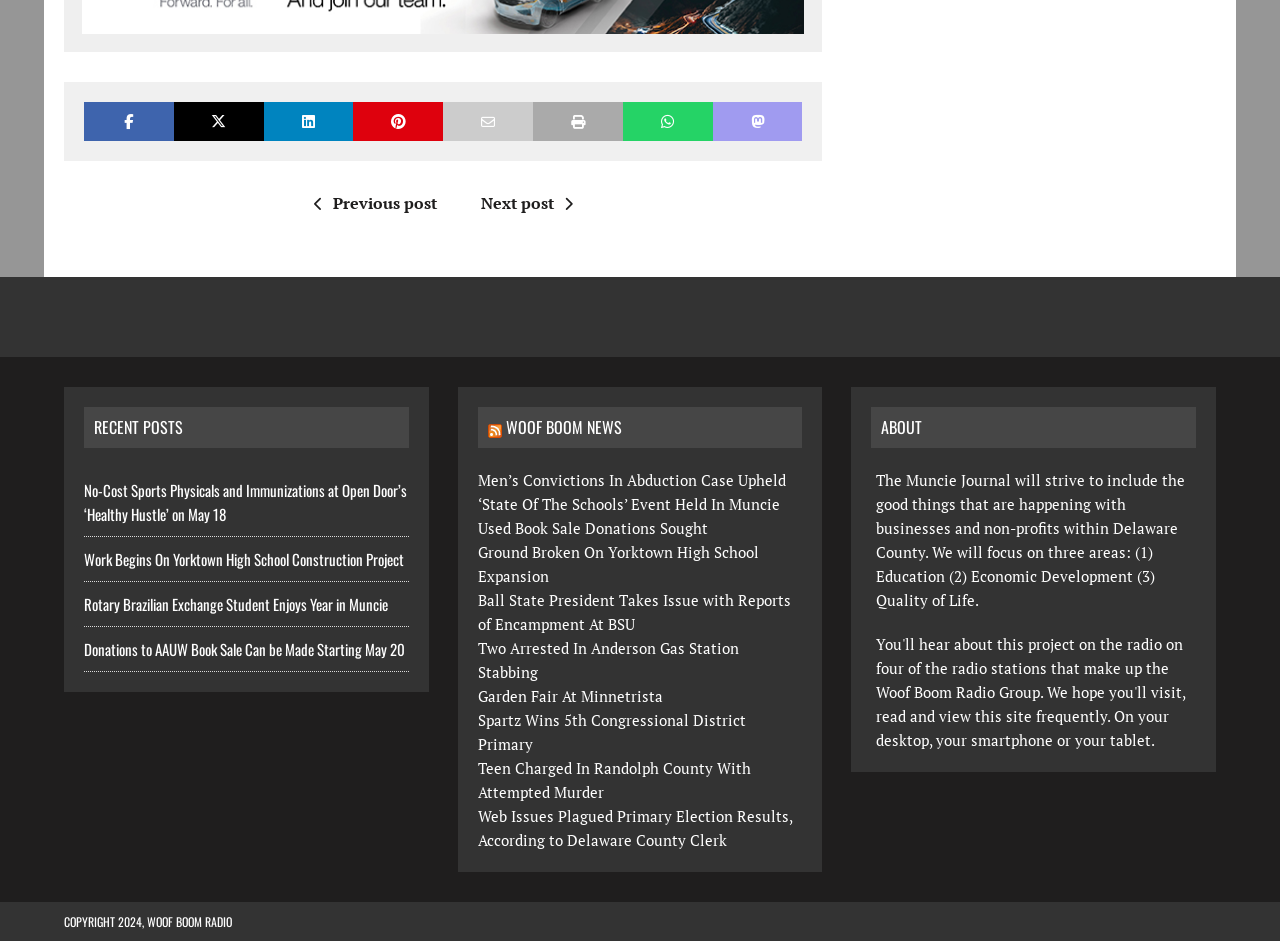Please identify the bounding box coordinates of the clickable area that will allow you to execute the instruction: "Click contact us".

None